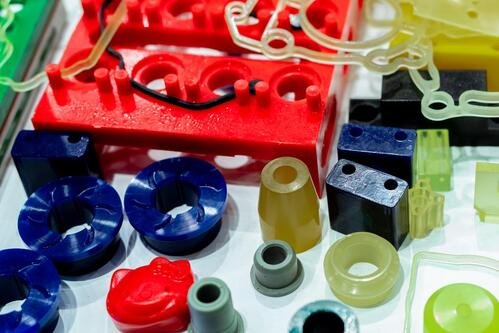Generate an elaborate description of what you see in the image.

The image showcases a vibrant assortment of plastic components, highlighting the diverse forms and colors used in modern manufacturing. Prominent in the foreground are circular and rectangular pieces in shades of blue, red, yellow, and green, emblematic of various uses in design and engineering. The intricate shapes, including what appears to be molds or parts for assembly, illustrate the critical role that plastic components play in product construction across industries like technology and fashion. This visual representation encapsulates the intricate process of plastic design, integral to contemporary materials engineering, where functionality meets aesthetic appeal in the creation of versatile products.